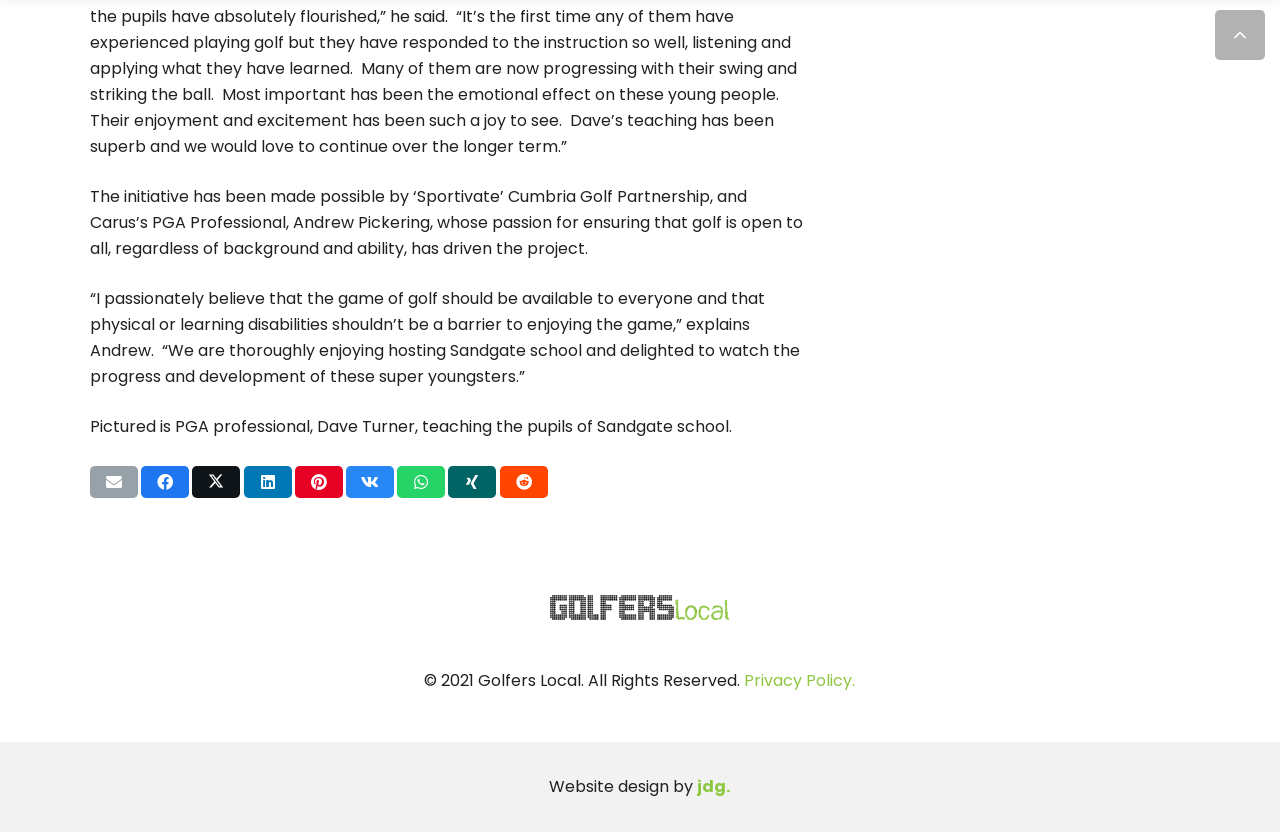Please identify the coordinates of the bounding box that should be clicked to fulfill this instruction: "Go back to top".

[0.949, 0.012, 0.988, 0.072]